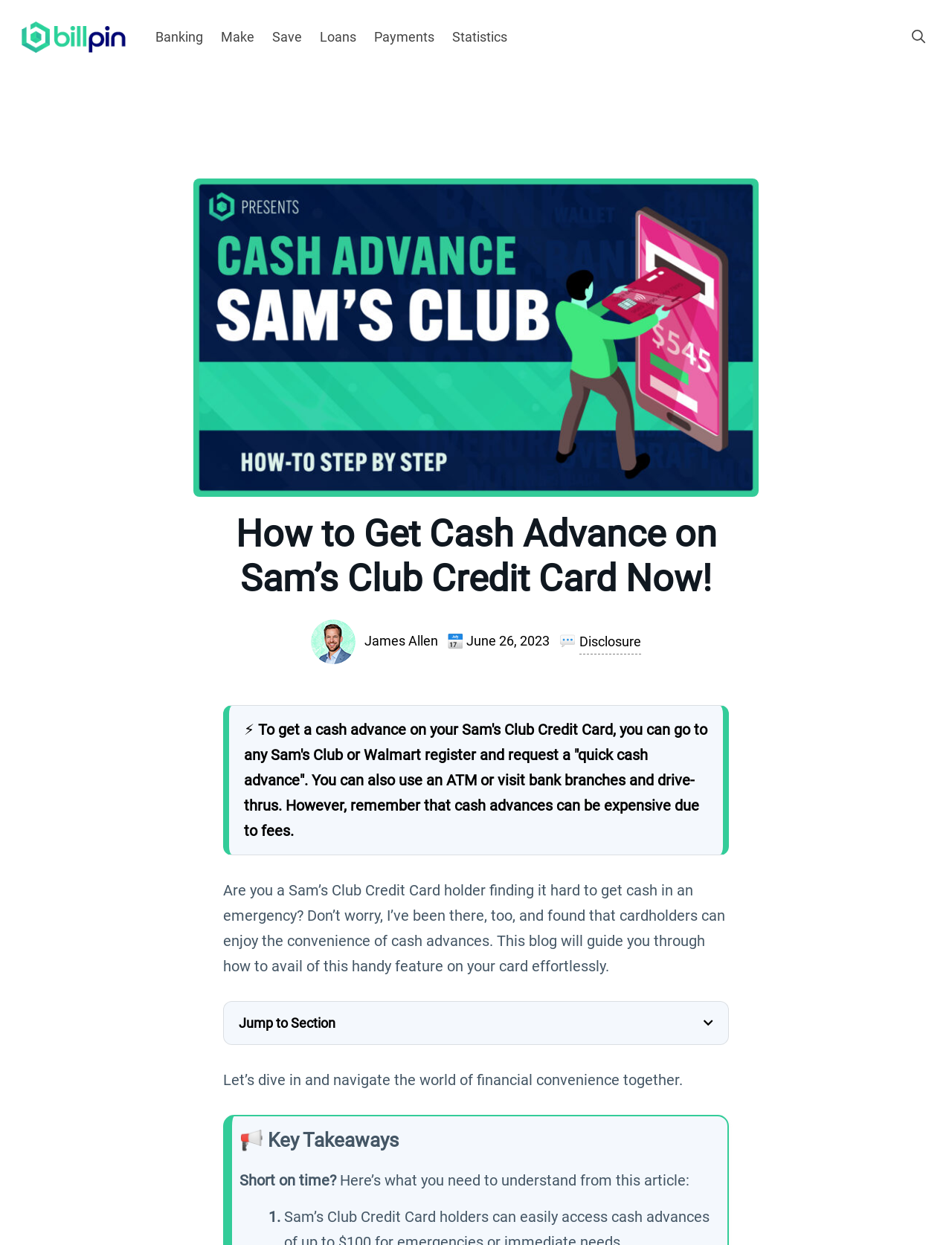Indicate the bounding box coordinates of the clickable region to achieve the following instruction: "Click the 'Open Search Bar' link."

[0.948, 0.012, 0.981, 0.048]